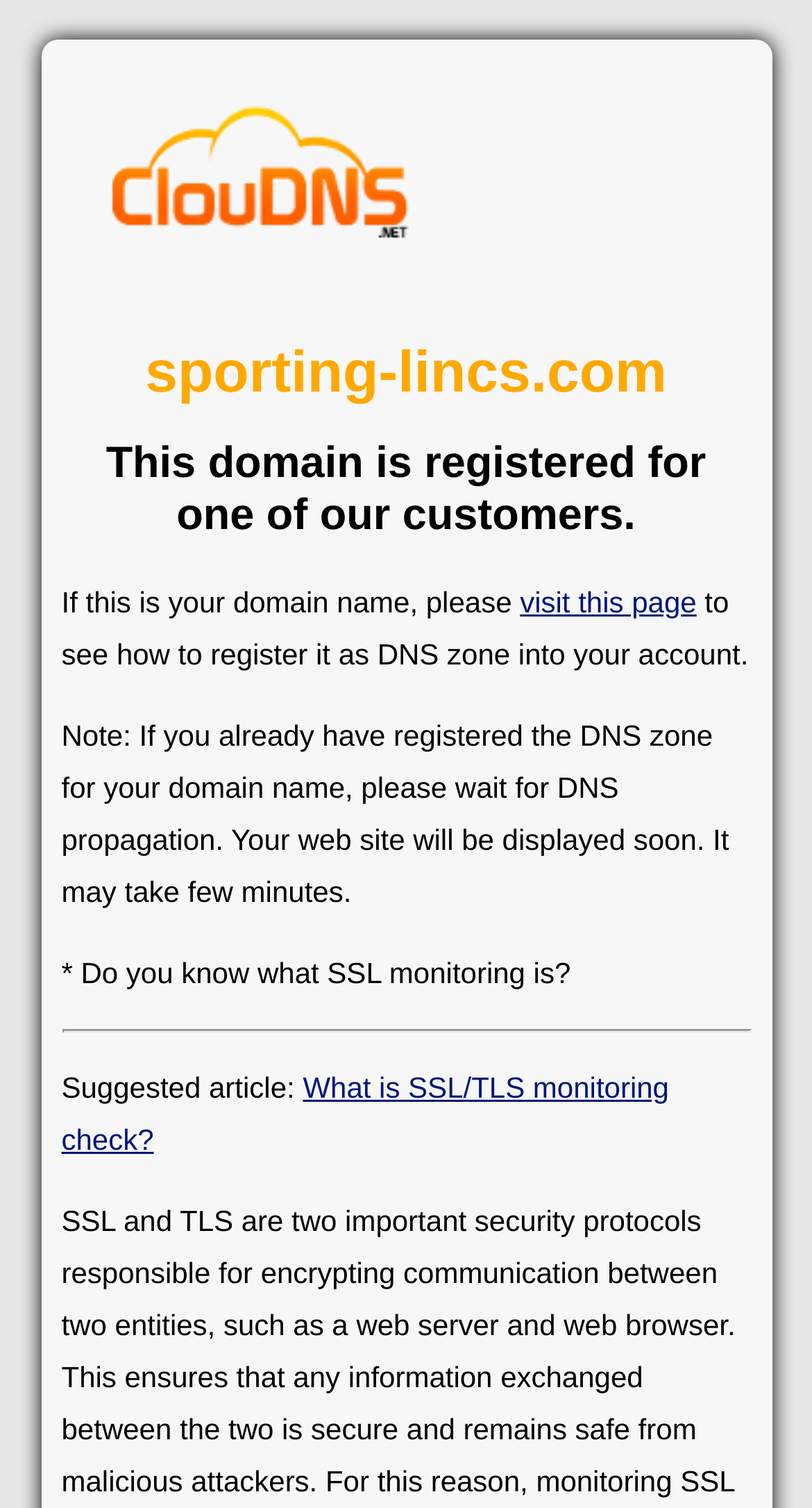What is suggested to read about?
Please provide an in-depth and detailed response to the question.

The webpage suggests reading an article about 'What is SSL/TLS monitoring check?' which is a related topic to the domain registration and DNS zone setup.